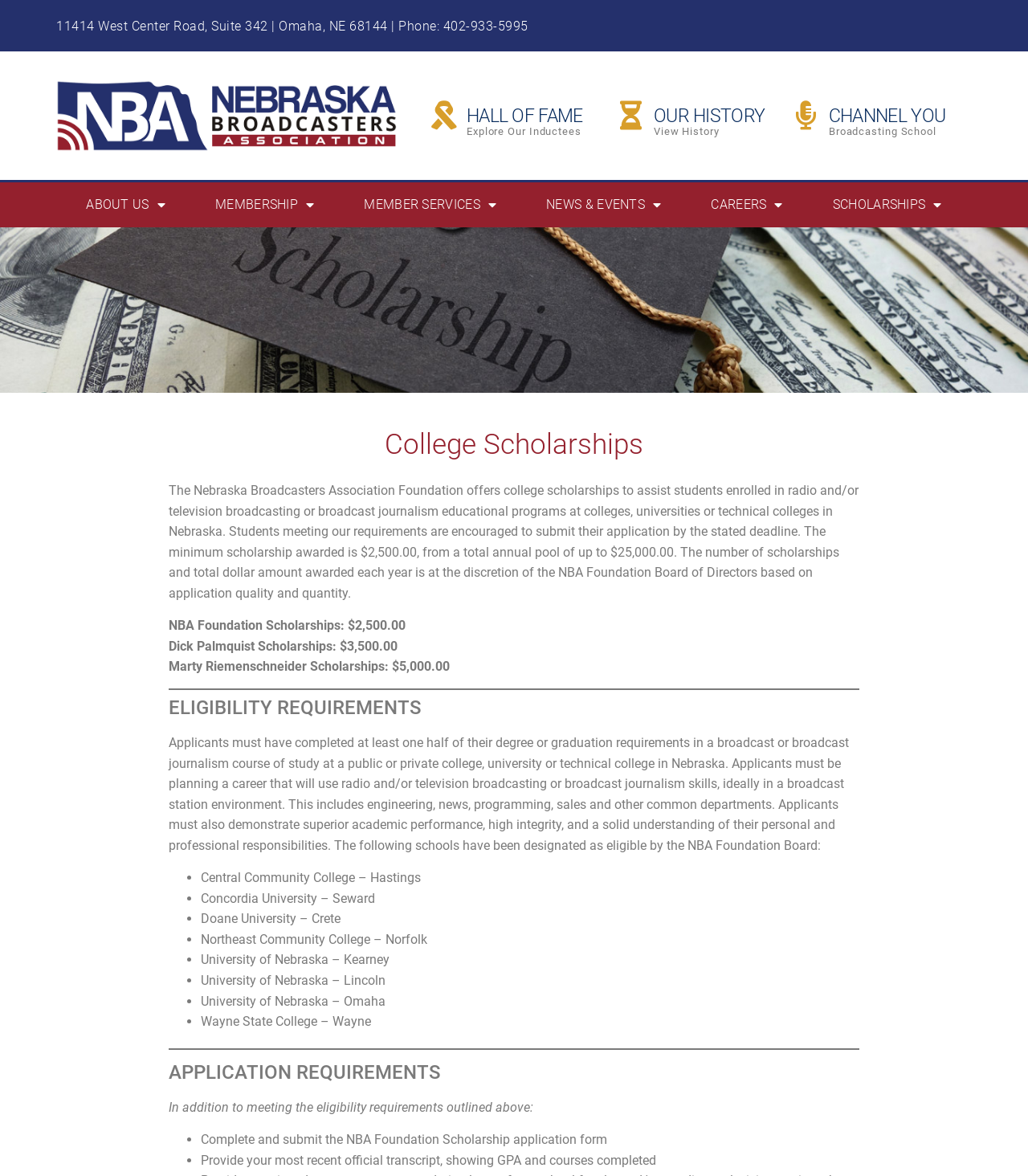Please specify the coordinates of the bounding box for the element that should be clicked to carry out this instruction: "Learn about SCHOLARSHIPS". The coordinates must be four float numbers between 0 and 1, formatted as [left, top, right, bottom].

[0.786, 0.155, 0.94, 0.194]